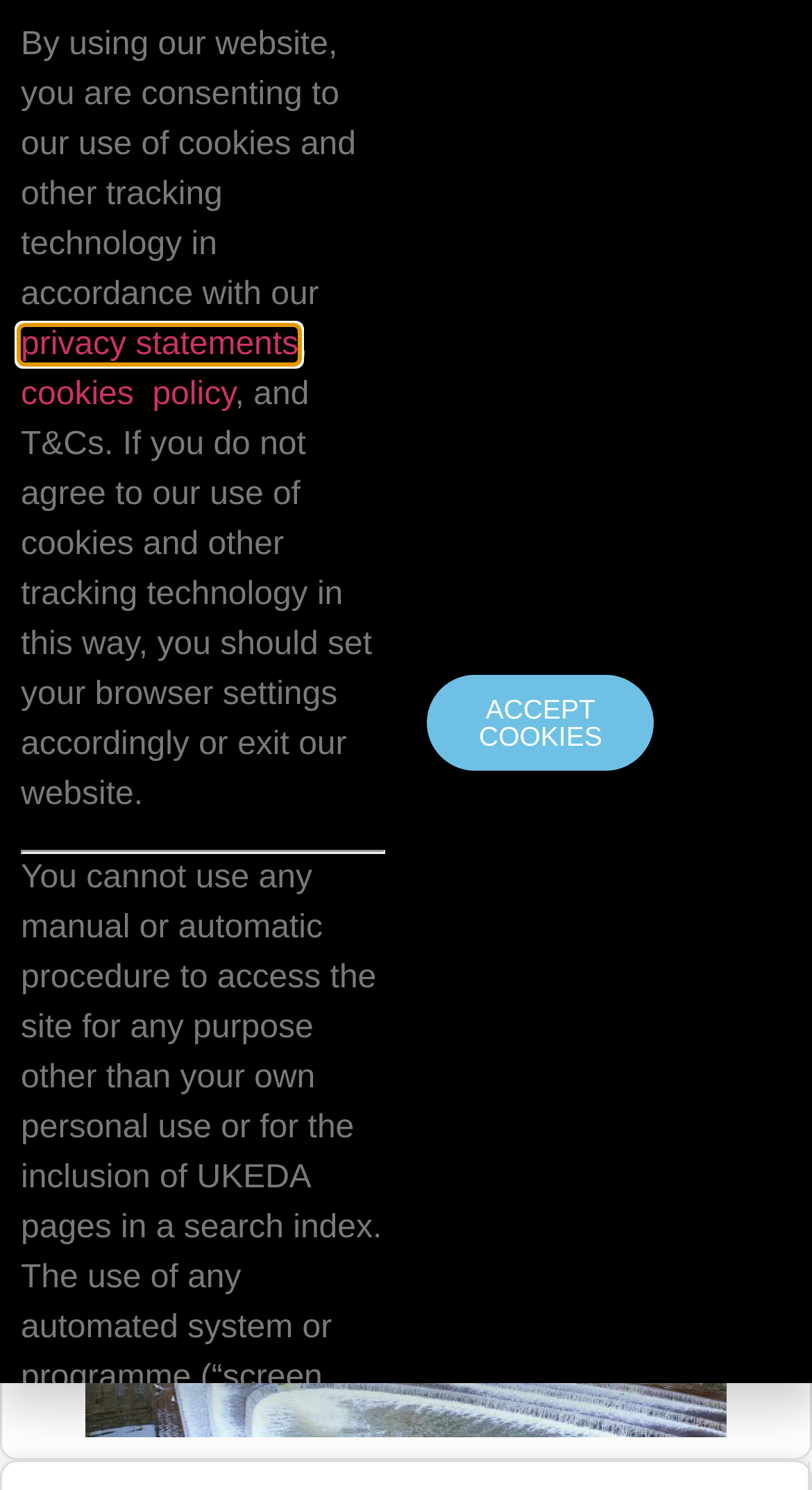How many images are present on the webpage?
Refer to the image and provide a concise answer in one word or phrase.

3